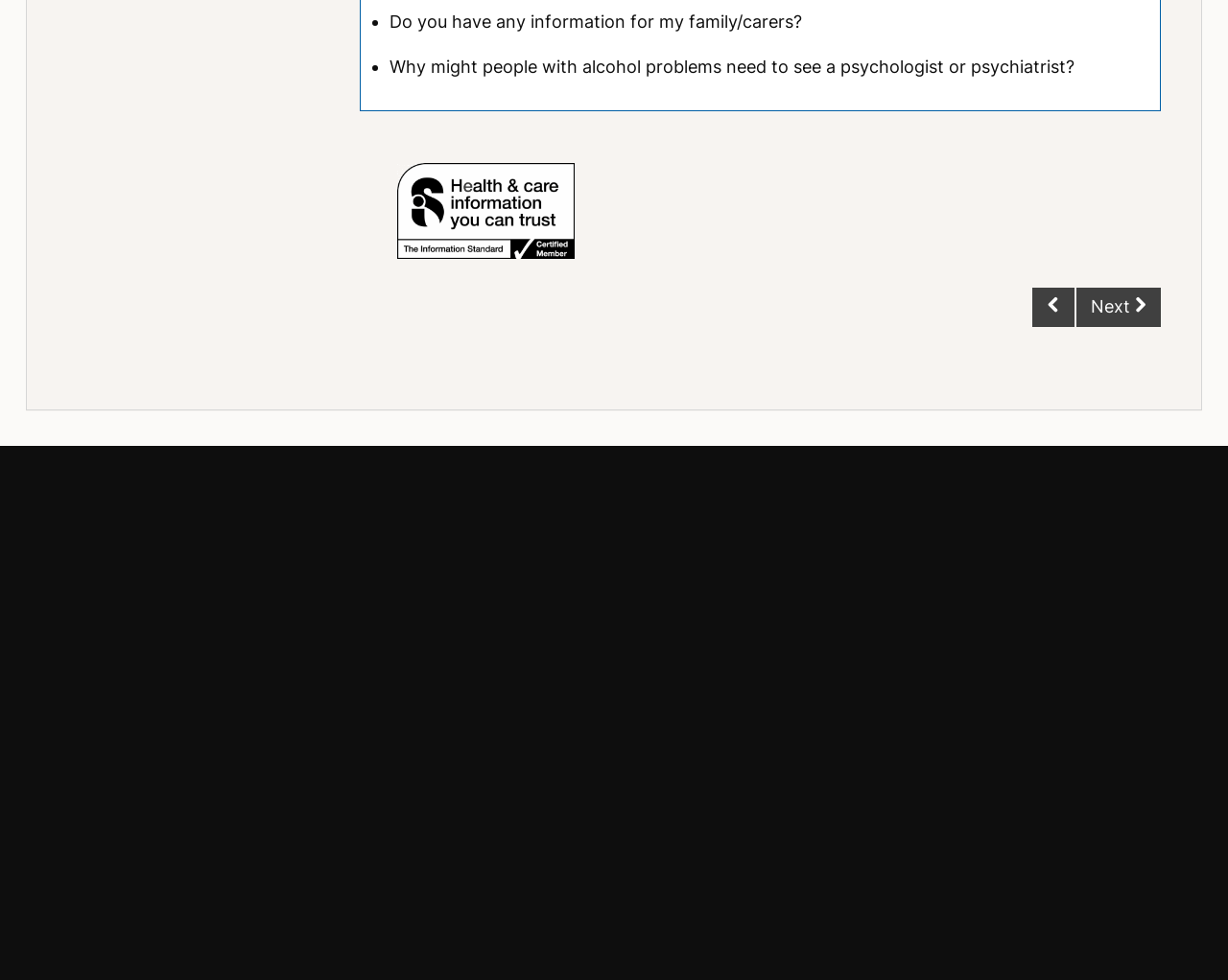Please determine the bounding box coordinates of the element's region to click in order to carry out the following instruction: "Go to previous chapter". The coordinates should be four float numbers between 0 and 1, i.e., [left, top, right, bottom].

[0.84, 0.294, 0.875, 0.334]